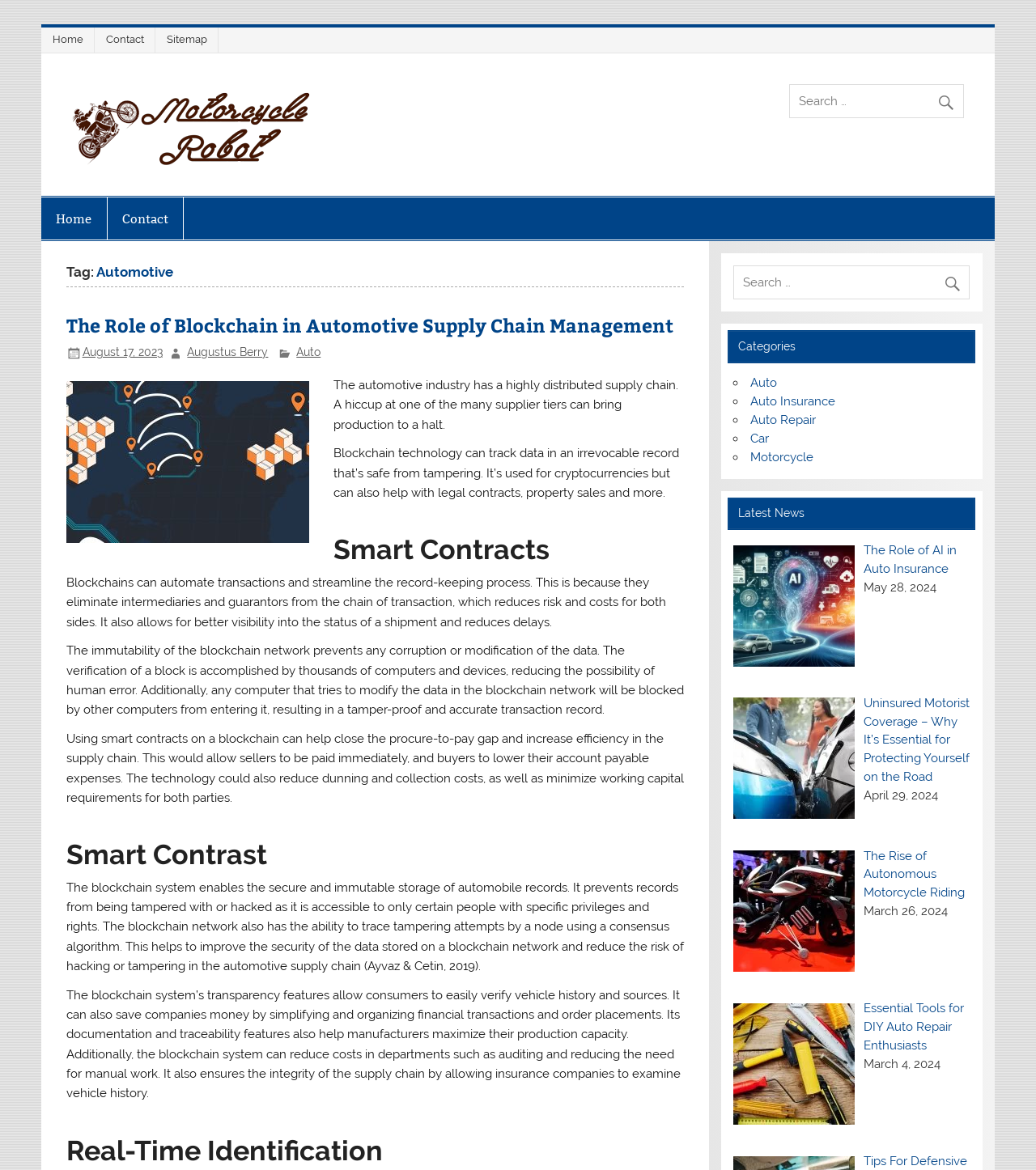Please determine the bounding box coordinates of the clickable area required to carry out the following instruction: "Go to Home page". The coordinates must be four float numbers between 0 and 1, represented as [left, top, right, bottom].

[0.046, 0.024, 0.091, 0.045]